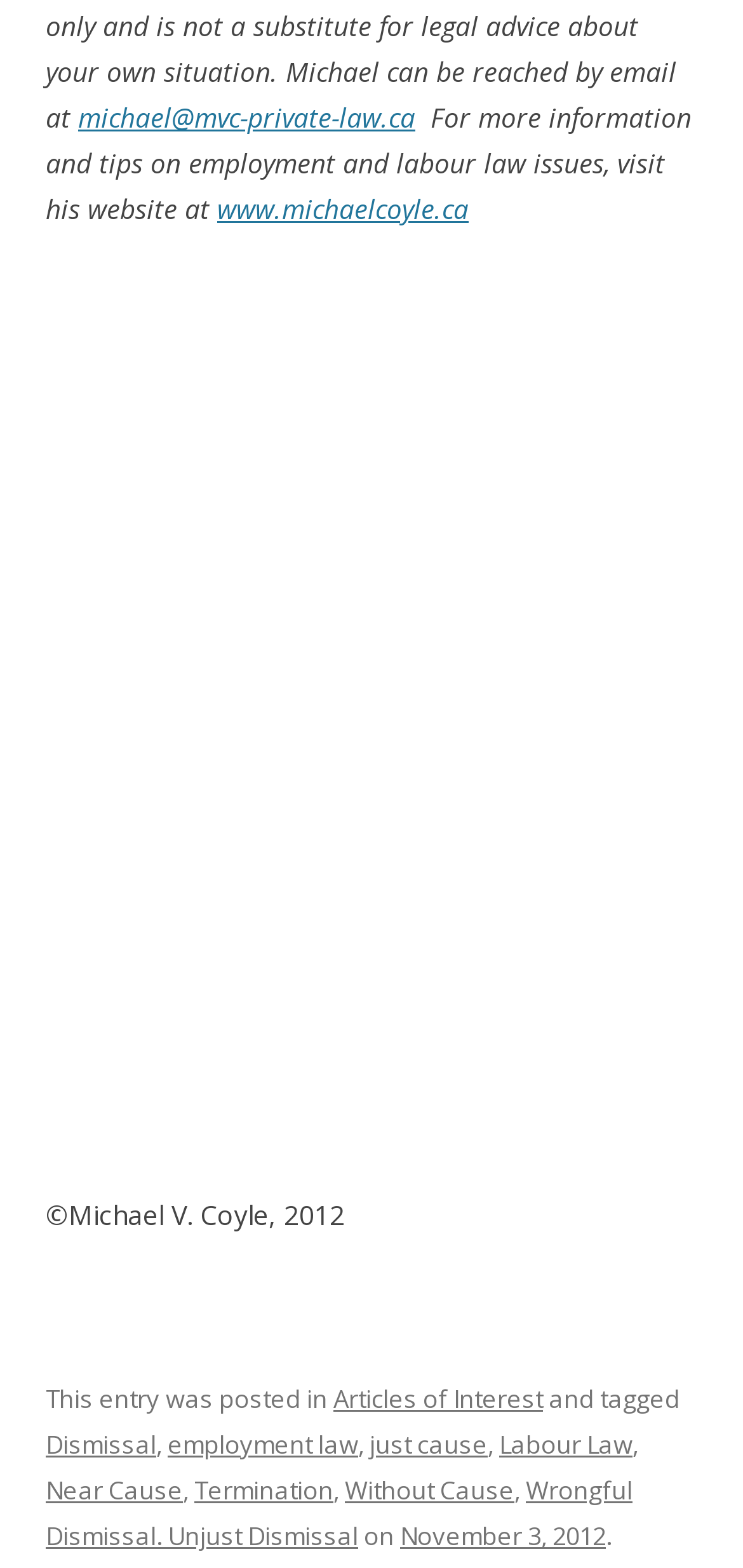Provide a brief response to the question below using one word or phrase:
What is the copyright year of the website?

2012